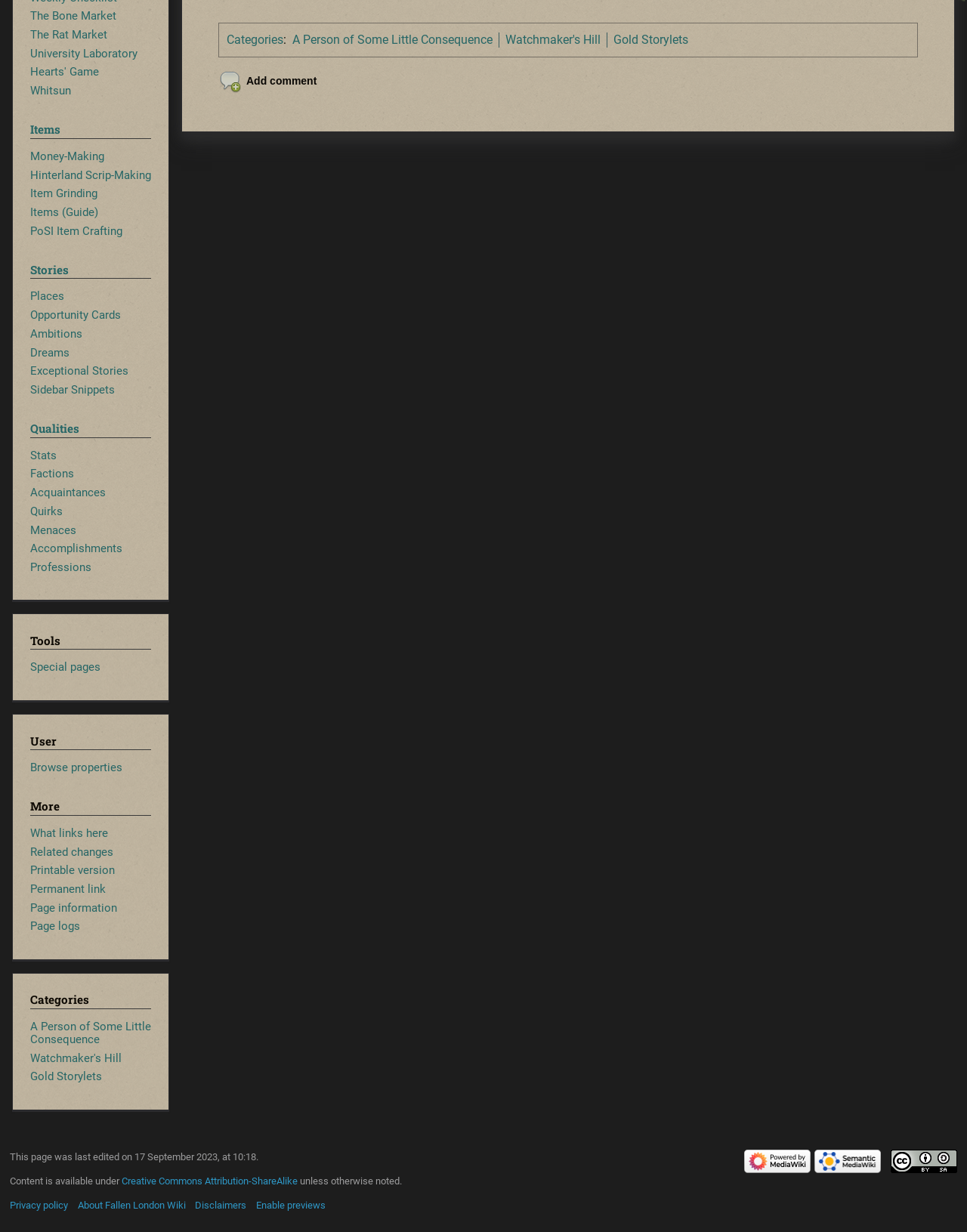Give the bounding box coordinates for the element described by: "Money-Making".

[0.031, 0.121, 0.108, 0.132]